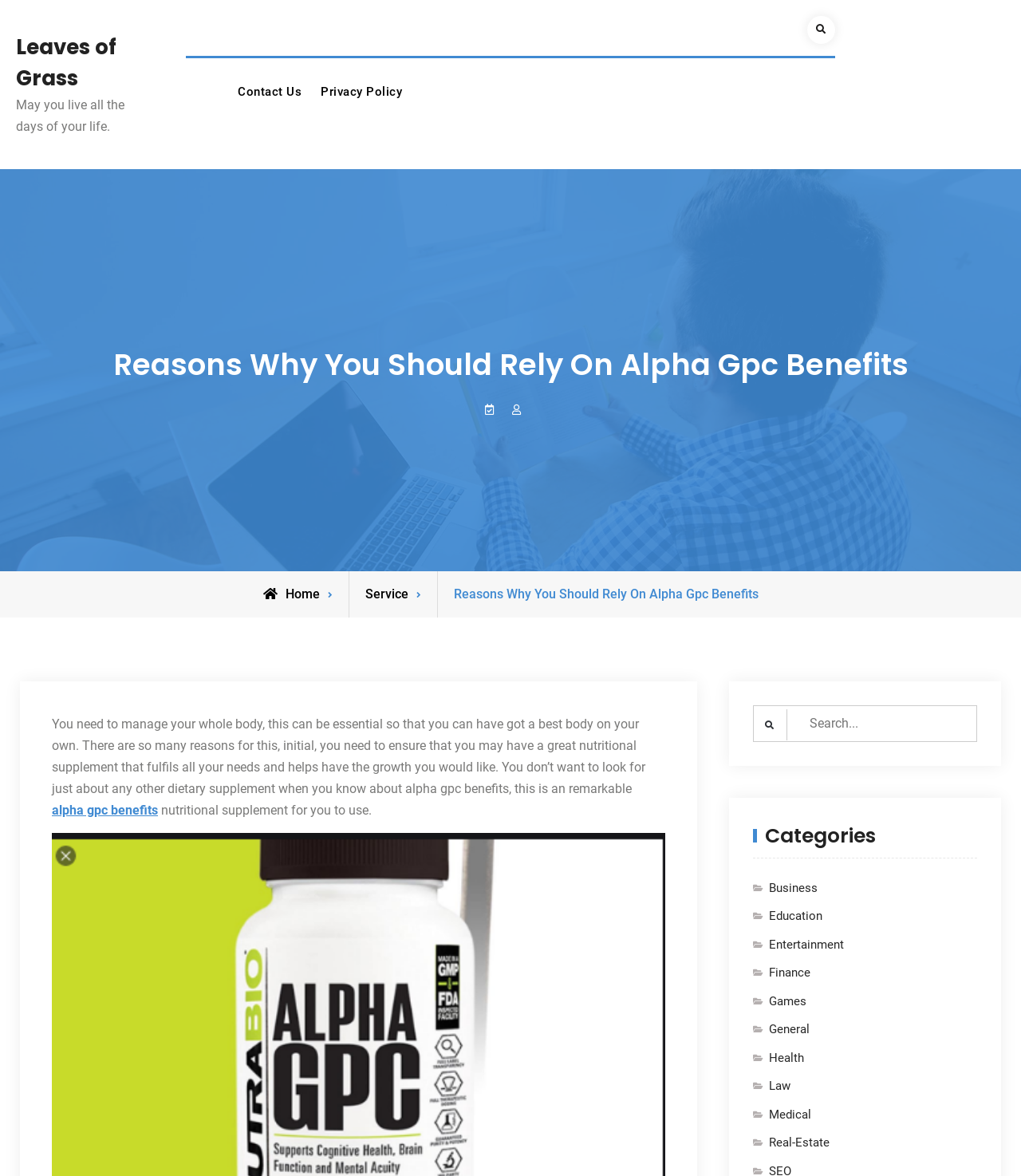Given the webpage screenshot and the description, determine the bounding box coordinates (top-left x, top-left y, bottom-right x, bottom-right y) that define the location of the UI element matching this description: Privacy Policy

[0.307, 0.063, 0.402, 0.094]